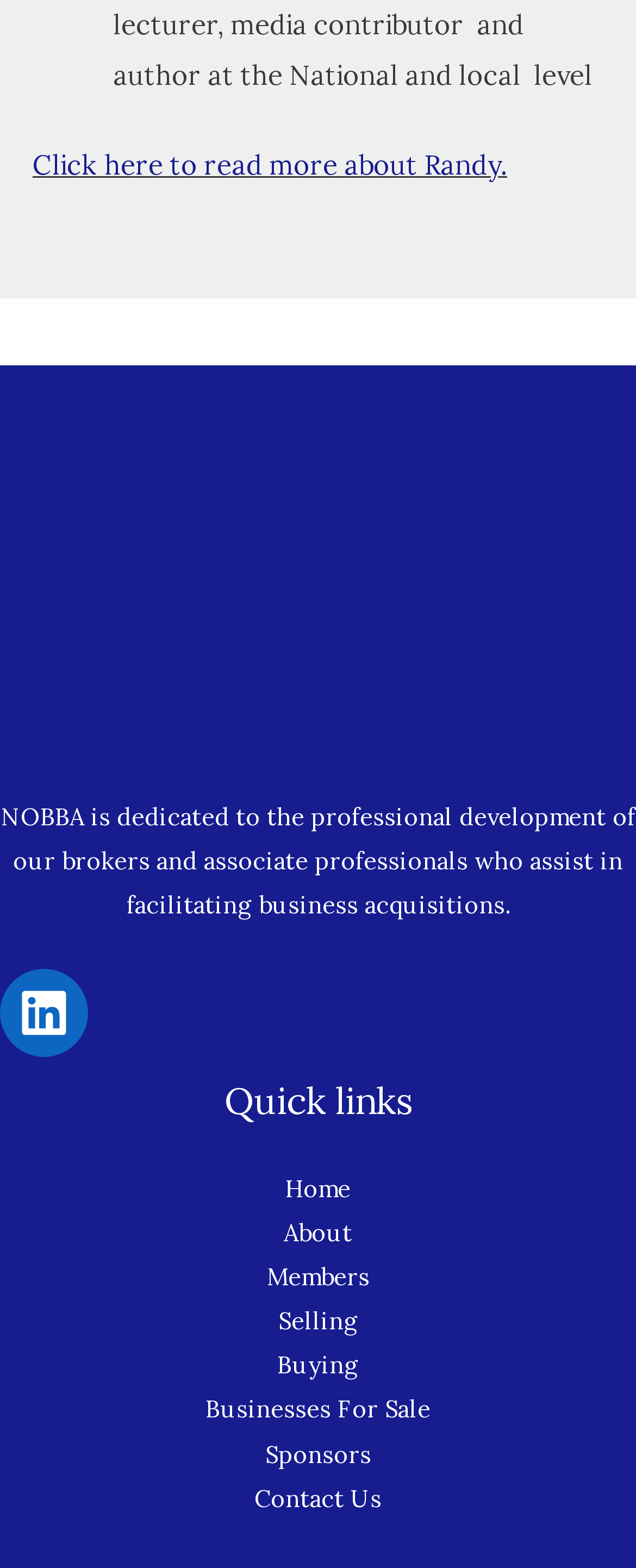Pinpoint the bounding box coordinates of the clickable element to carry out the following instruction: "Visit LinkedIn."

[0.0, 0.618, 0.138, 0.674]